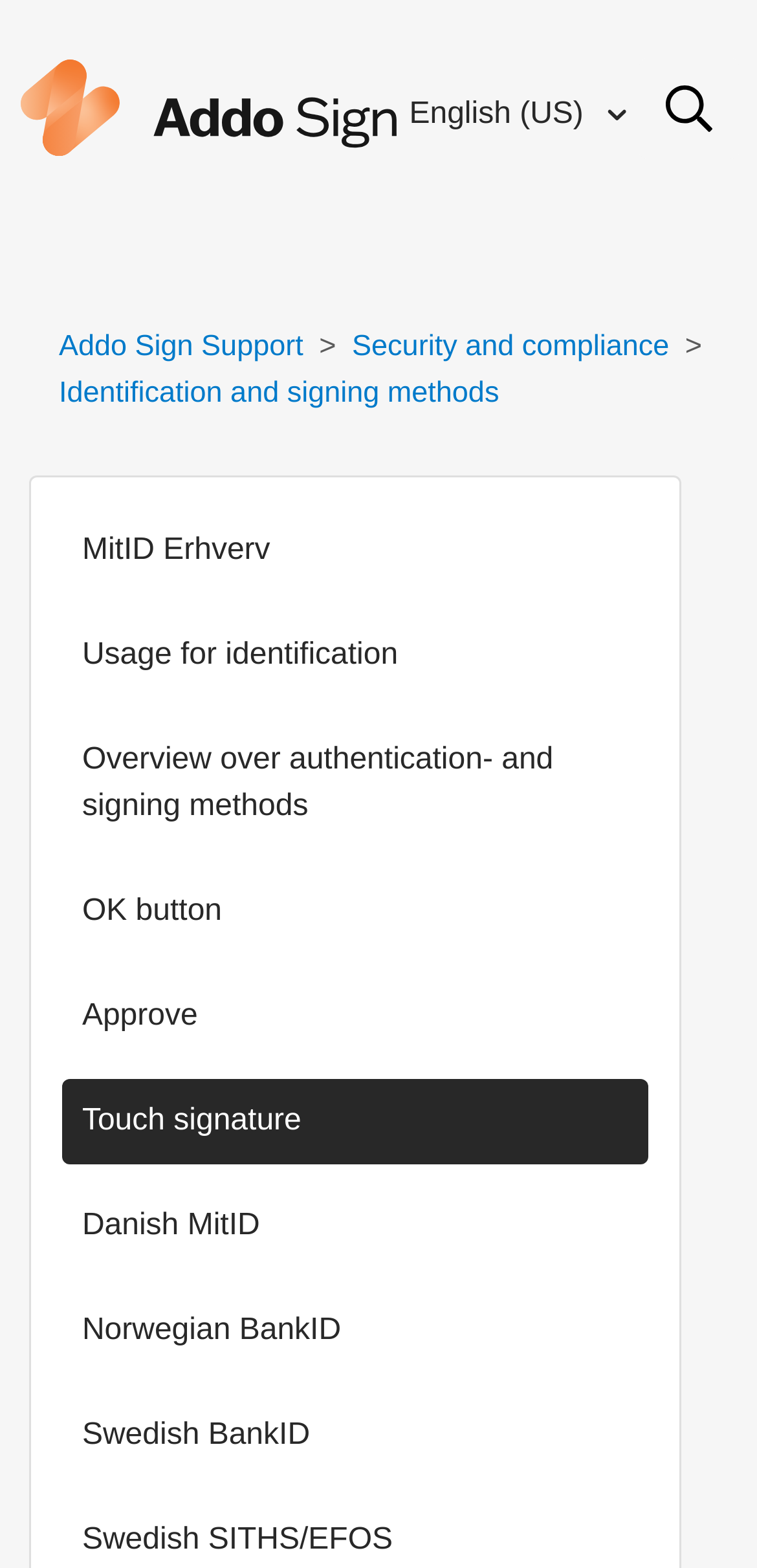Locate the bounding box coordinates of the element that should be clicked to execute the following instruction: "Click the logo".

[0.025, 0.058, 0.525, 0.079]